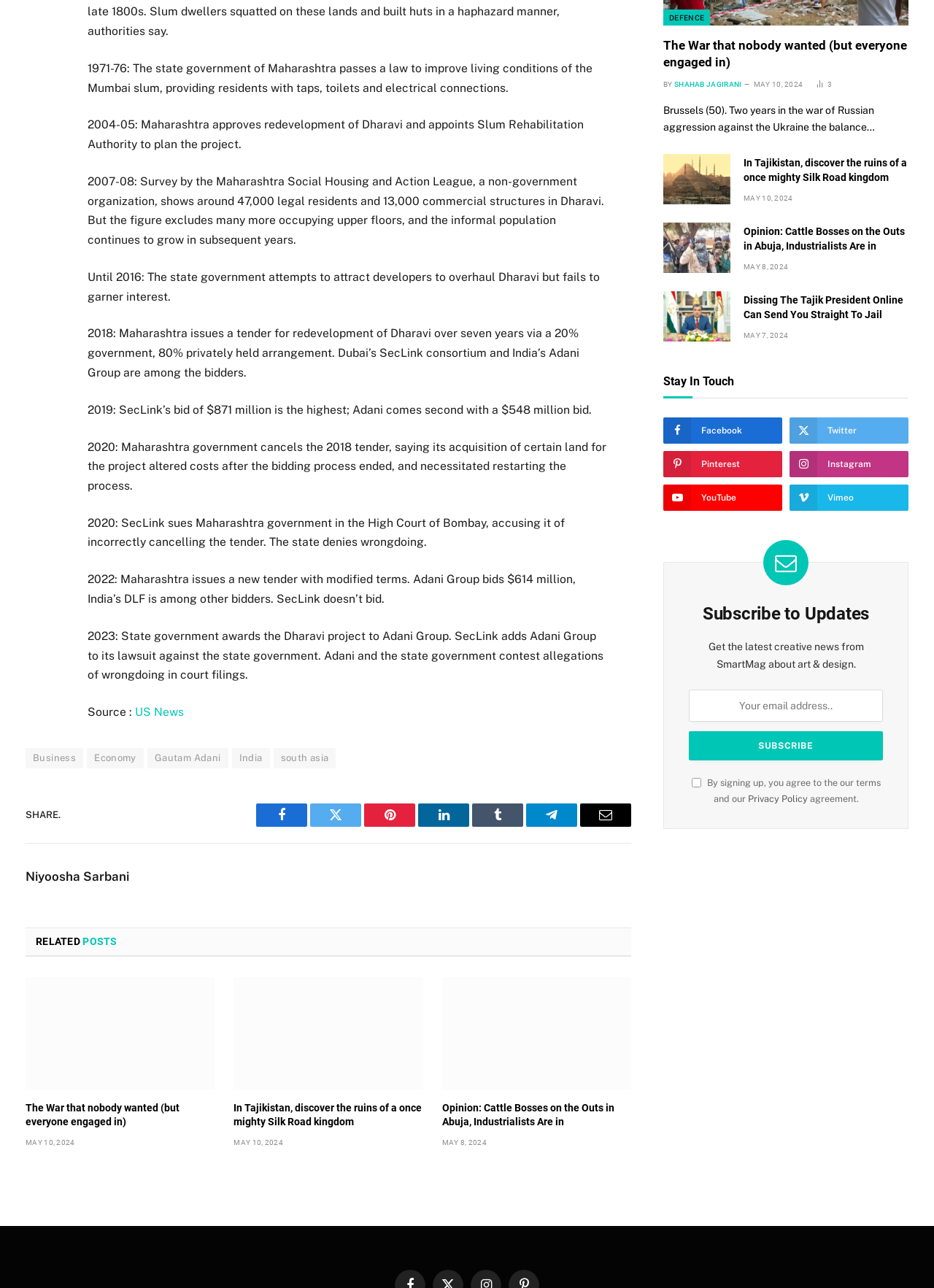Given the element description: "name="EMAIL" placeholder="Your email address.."", predict the bounding box coordinates of the UI element it refers to, using four float numbers between 0 and 1, i.e., [left, top, right, bottom].

[0.737, 0.536, 0.946, 0.561]